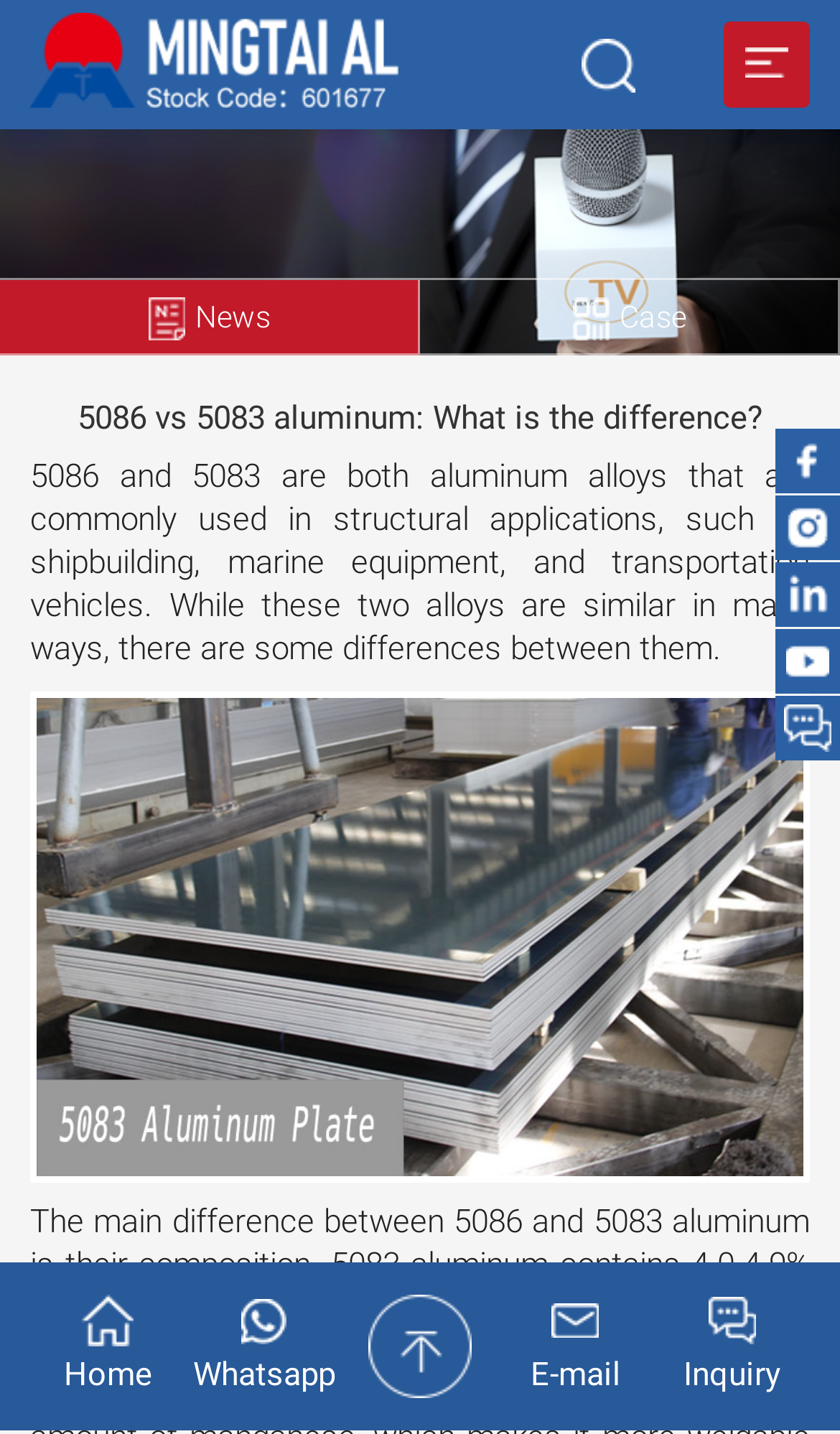Please identify the bounding box coordinates for the region that you need to click to follow this instruction: "Click the logo".

[0.036, 0.009, 1.0, 0.081]